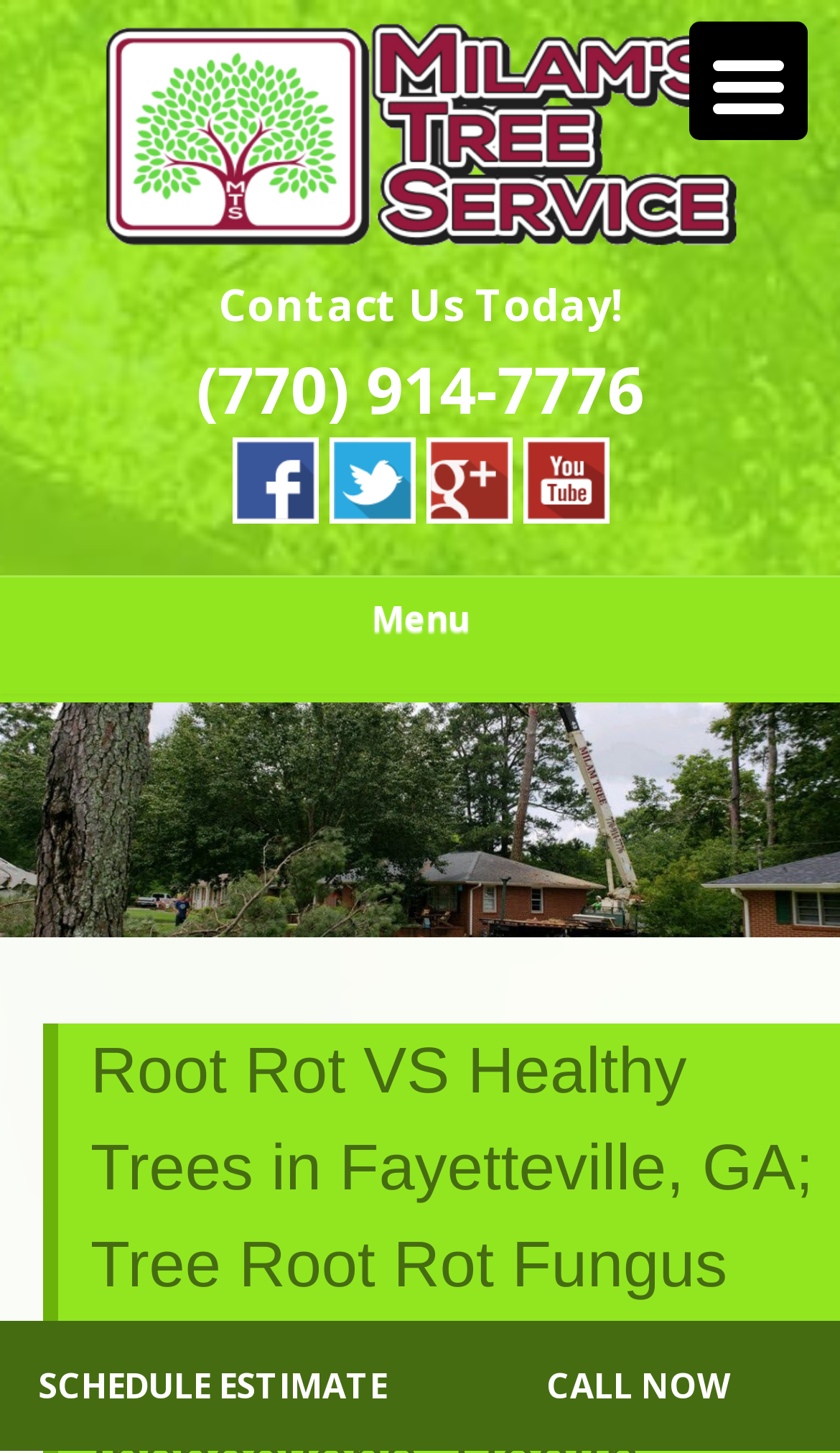What is the name of the tree service company?
Please provide a detailed and comprehensive answer to the question.

I found the answer by looking at the heading element with the text 'MILAM TREE SERVICES' and the link with the same text, which suggests that it is the name of the company.